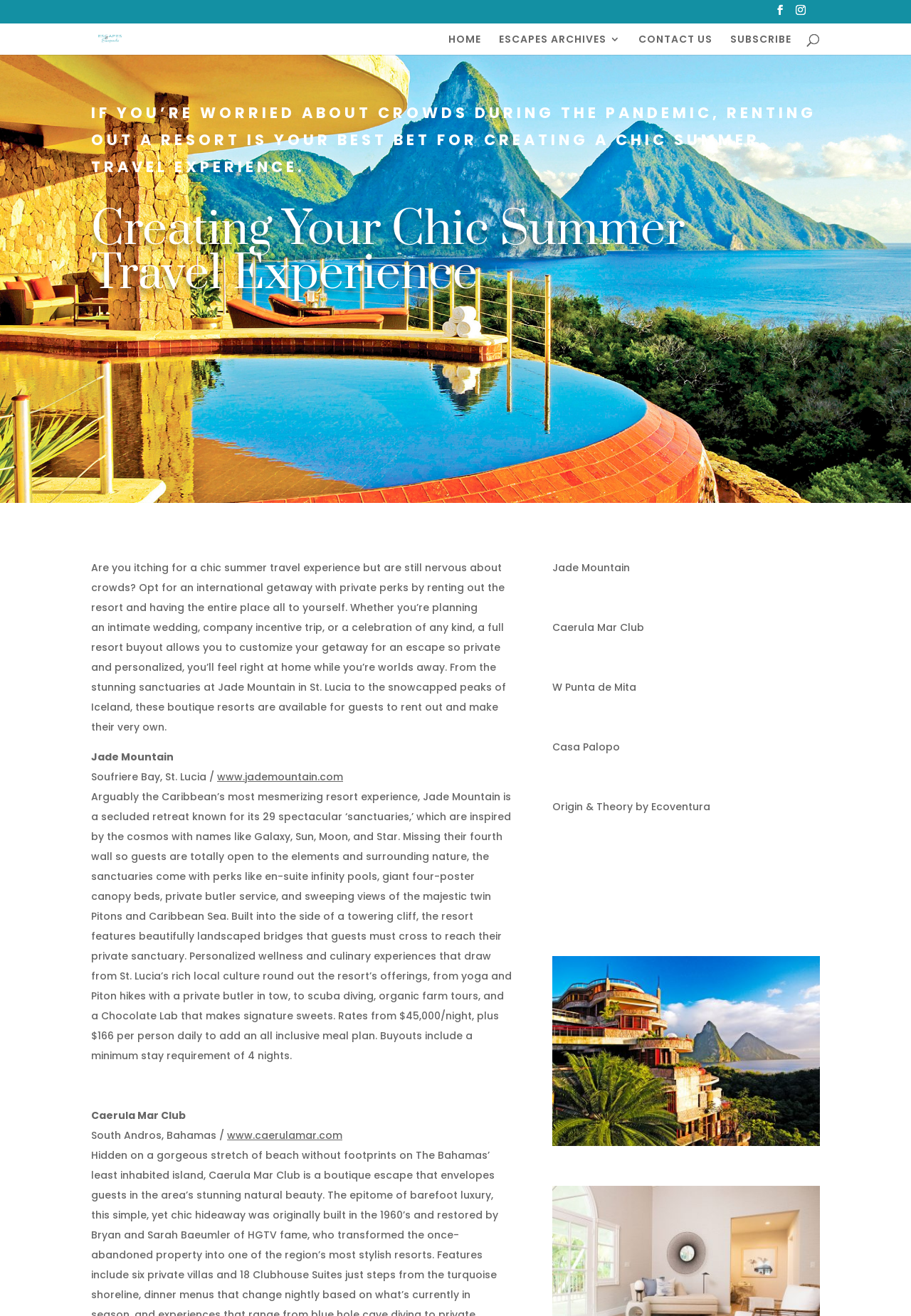Please determine the bounding box coordinates of the element's region to click for the following instruction: "Click on the 'Click Here to Read More' link".

None